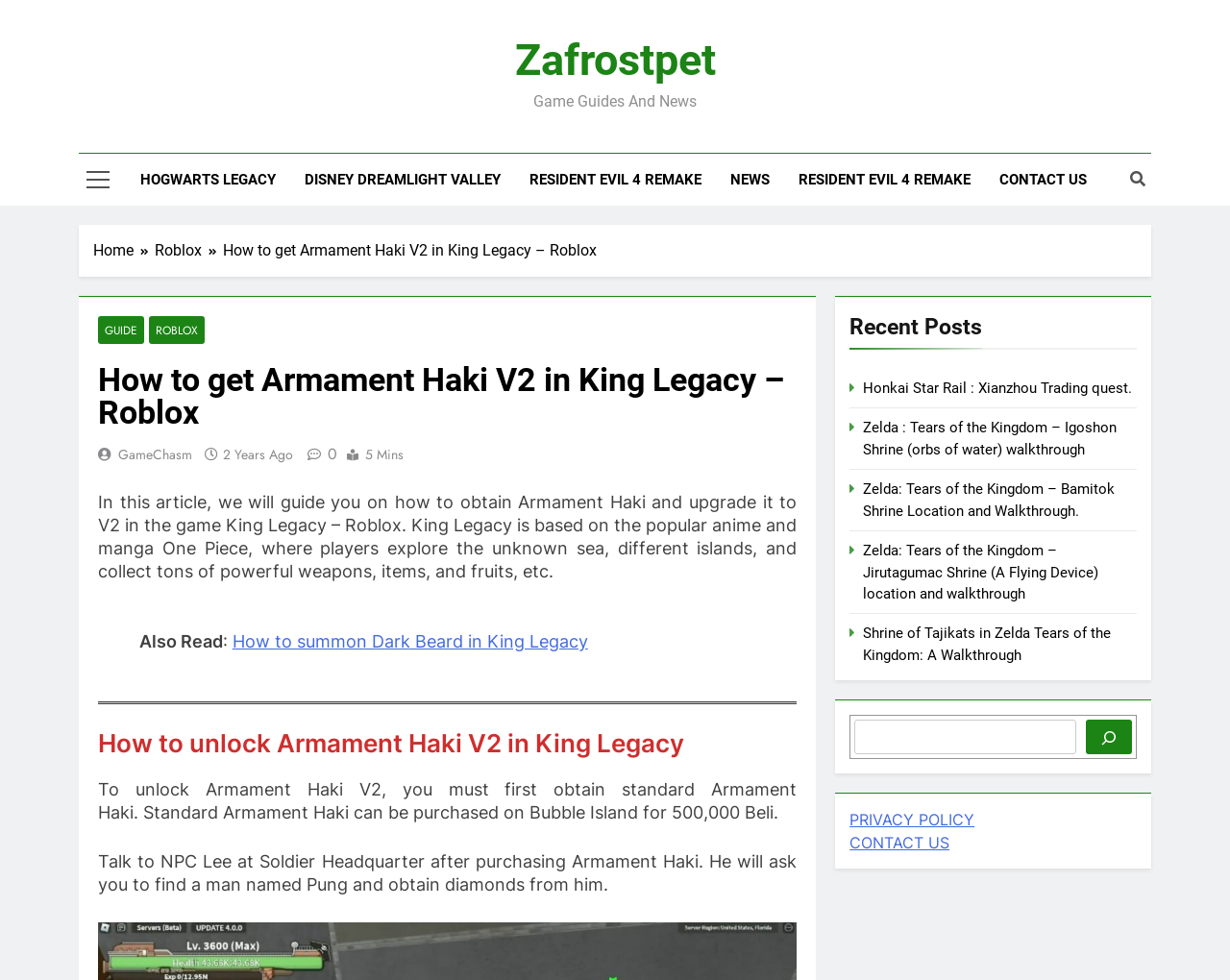Find and generate the main title of the webpage.

How to get Armament Haki V2 in King Legacy – Roblox